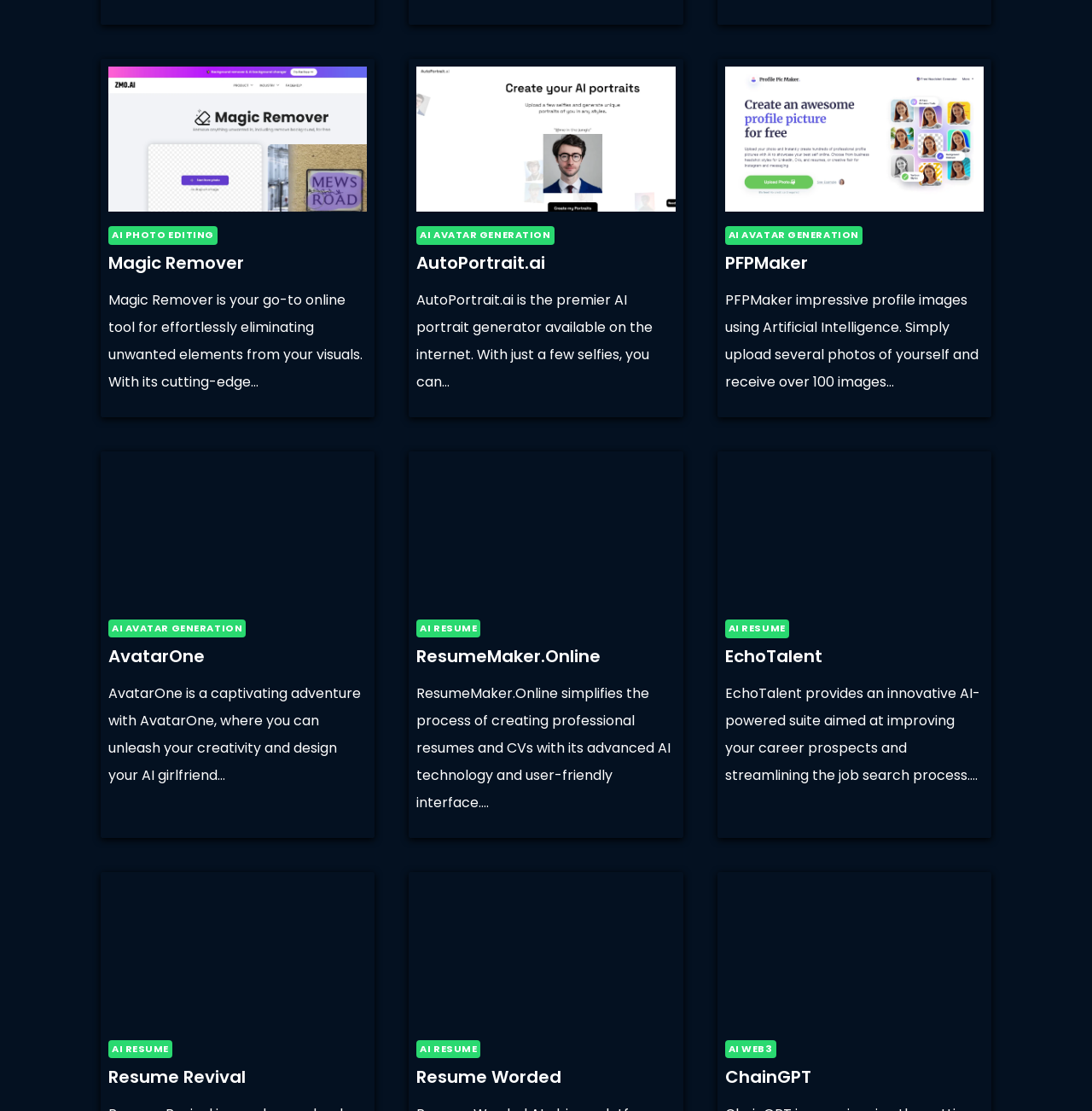Find the bounding box coordinates of the clickable element required to execute the following instruction: "Learn about PFPMaker". Provide the coordinates as four float numbers between 0 and 1, i.e., [left, top, right, bottom].

[0.664, 0.06, 0.901, 0.191]